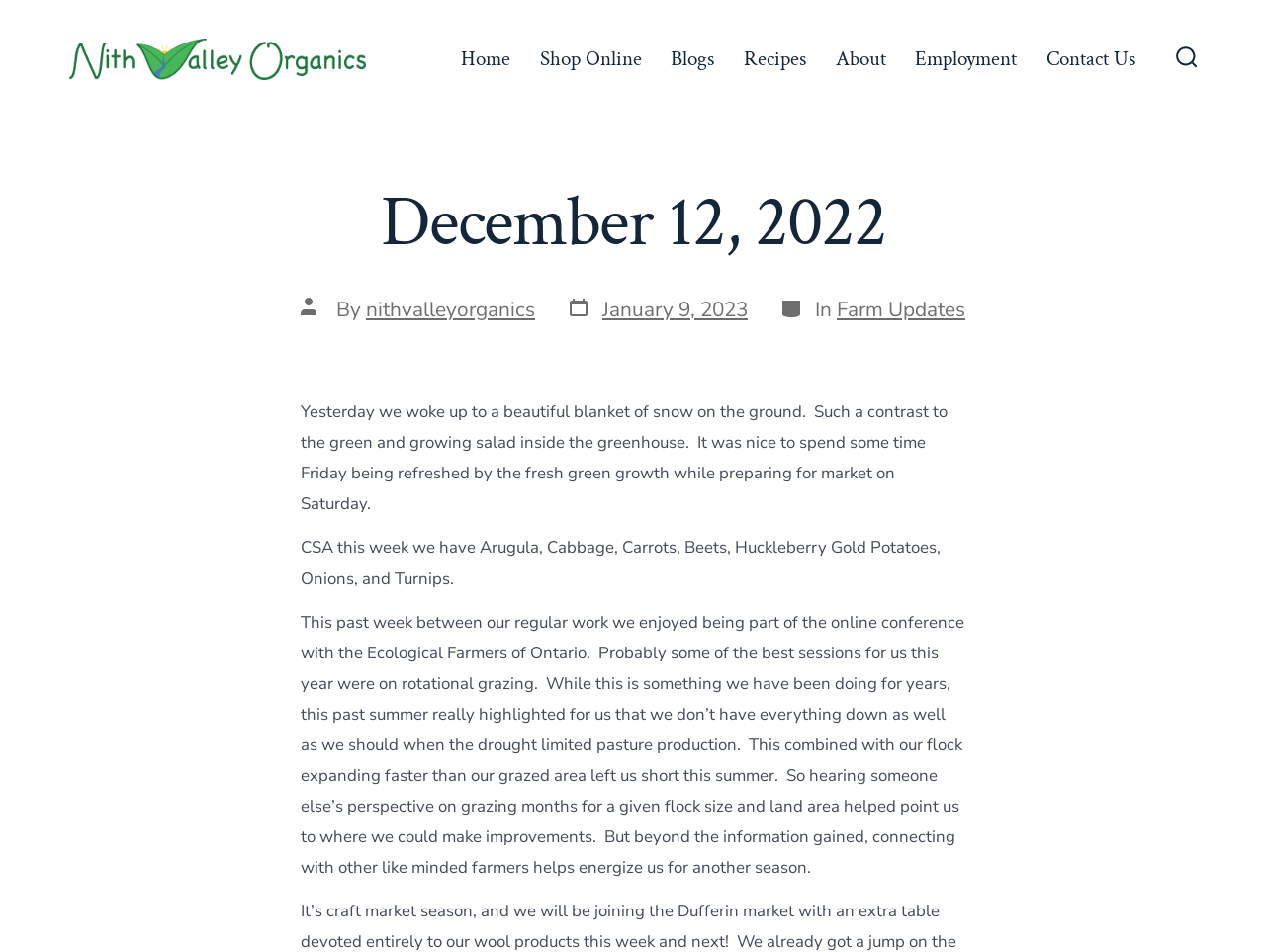Please determine the bounding box coordinates of the element's region to click for the following instruction: "Visit the About page".

[0.66, 0.042, 0.7, 0.082]